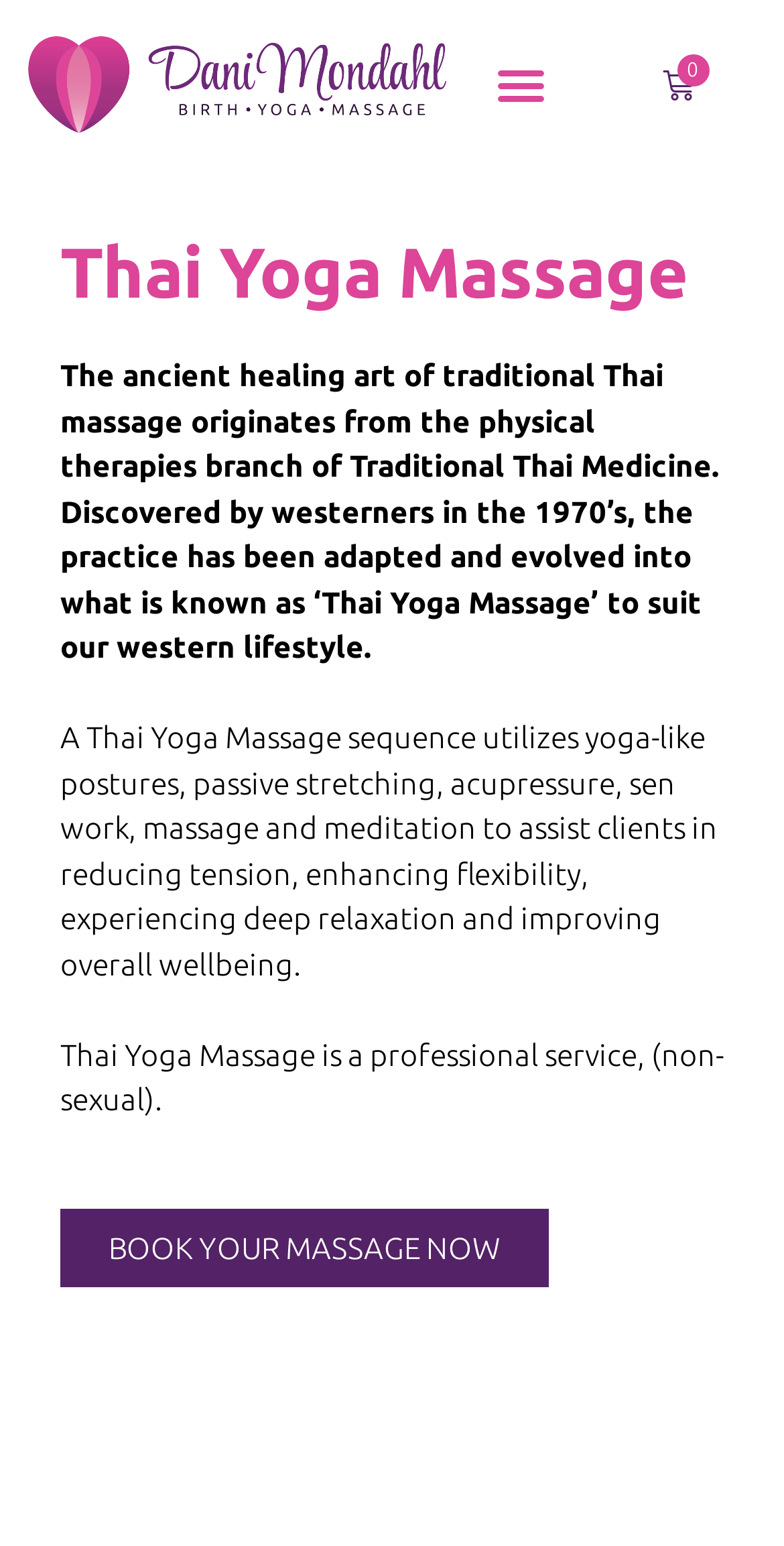Generate an in-depth caption that captures all aspects of the webpage.

The webpage is about Thai Yoga Massage, a traditional healing art that originated from Traditional Thai Medicine. At the top left of the page, there is a link with no text. Next to it, on the top right, is a button labeled "Menu Toggle" that is not expanded. Further to the right, there is a link with the text "0 Cart" that is also not expanded.

Below these elements, there is a heading that reads "Thai Yoga Massage" in a prominent position, spanning almost the entire width of the page. Underneath the heading, there are four paragraphs of text that provide information about Thai Yoga Massage. The first paragraph explains its origins, the second describes how it was adapted for Western lifestyles, and the third outlines the benefits of the practice, including reducing tension, enhancing flexibility, and improving overall wellbeing. The fourth paragraph clarifies that Thai Yoga Massage is a professional, non-sexual service.

At the bottom of the page, there is a call-to-action link that encourages visitors to "BOOK YOUR MASSAGE NOW".